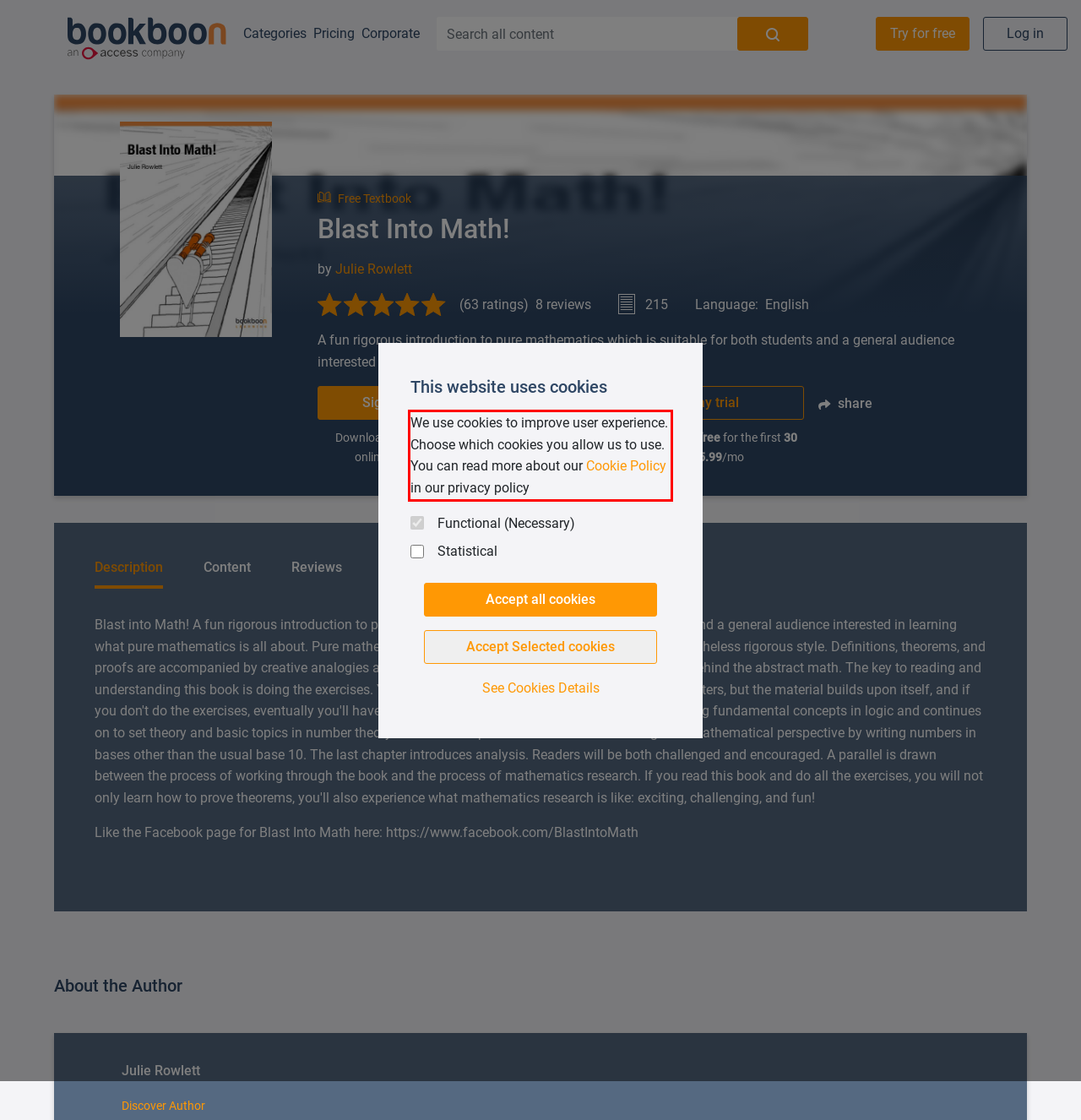Look at the screenshot of the webpage, locate the red rectangle bounding box, and generate the text content that it contains.

We use cookies to improve user experience. Choose which cookies you allow us to use. You can read more about our Cookie Policy in our privacy policy